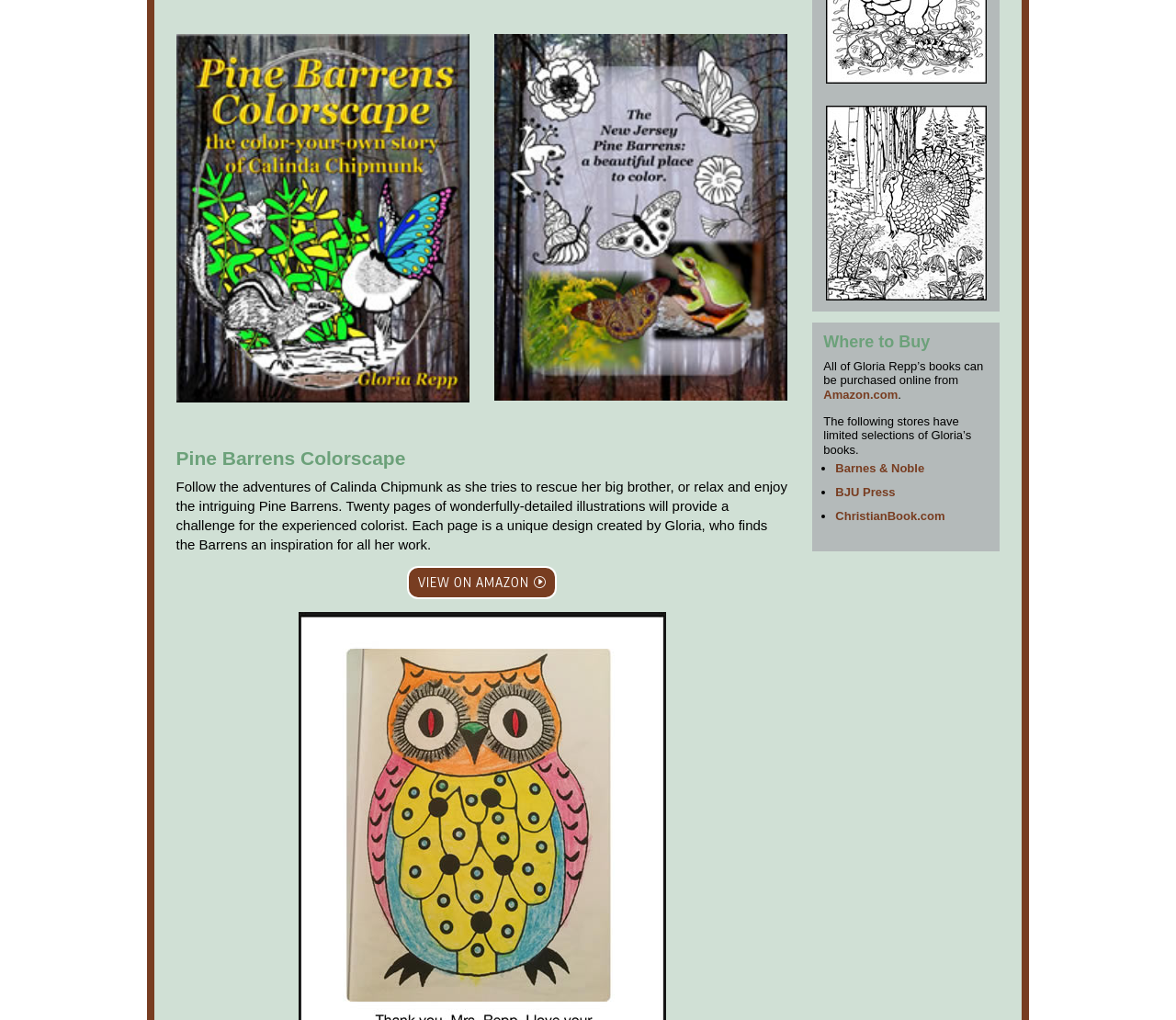Based on the element description "BJU Press", predict the bounding box coordinates of the UI element.

[0.71, 0.476, 0.761, 0.49]